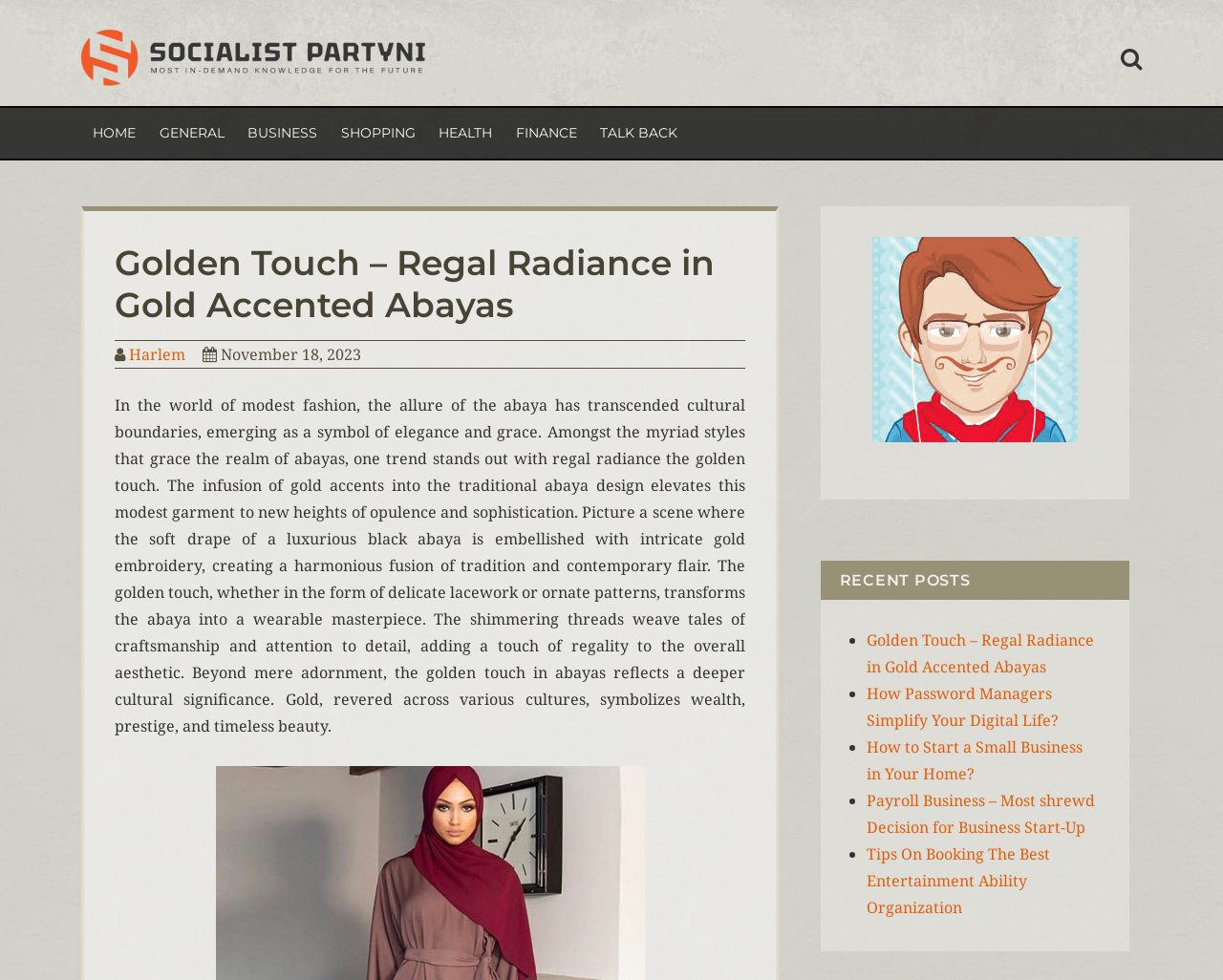Give the bounding box coordinates for this UI element: "Socialist Partyni". The coordinates should be four float numbers between 0 and 1, arranged as [left, top, right, bottom].

[0.066, 0.089, 0.387, 0.142]